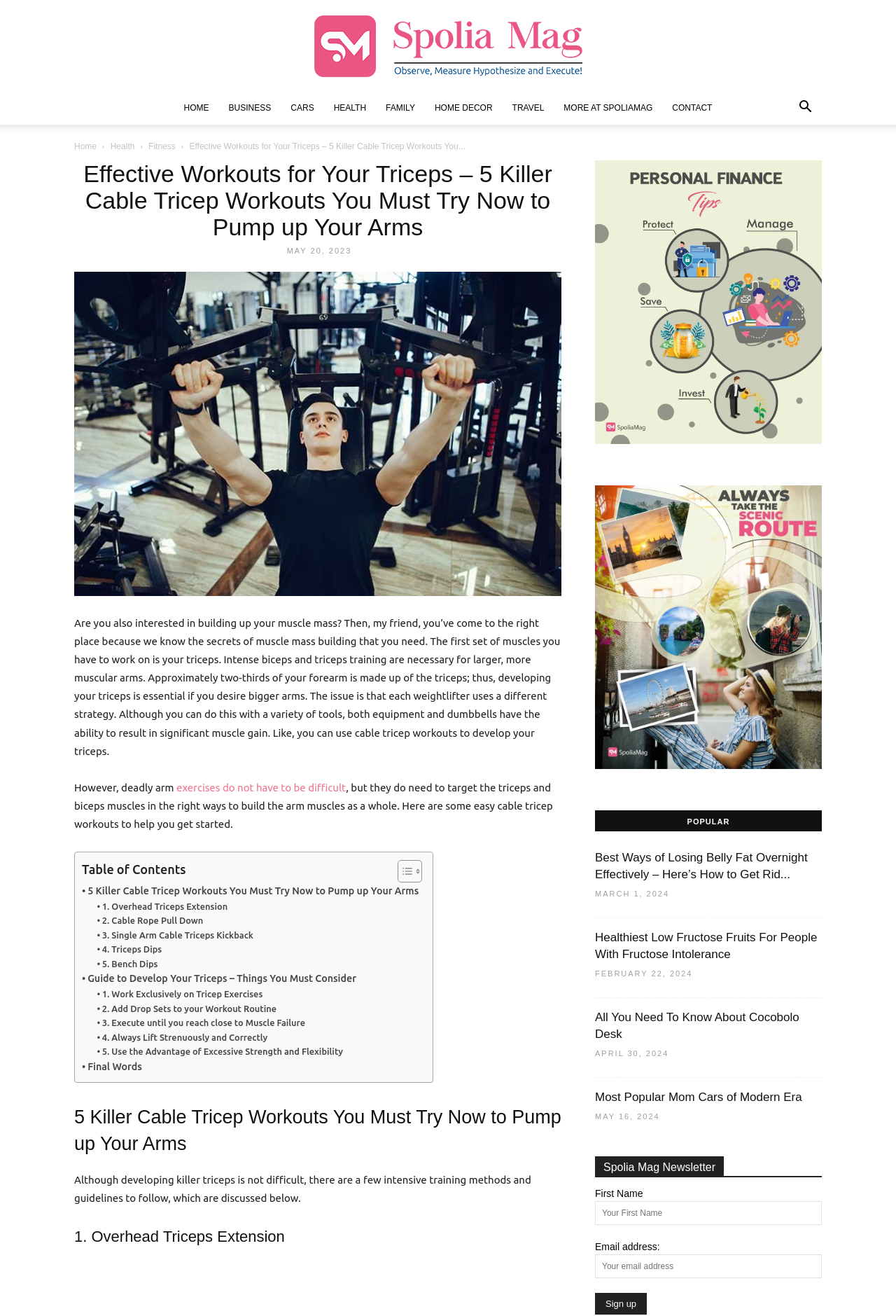What is the purpose of the 'Sign up' button?
Using the details from the image, give an elaborate explanation to answer the question.

The 'Sign up' button is likely intended for users to subscribe to the Spolia Mag newsletter, which would provide them with regular updates, articles, and information on various topics, including health and fitness.